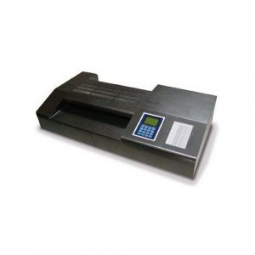What is the purpose of the Speedy-Lam 330R10?
Please provide a detailed and thorough answer to the question.

The caption states that the Speedy-Lam 330R10 is 'ideal for laminating documents, photos, and important materials', implying that its primary purpose is to laminate various types of documents and materials.